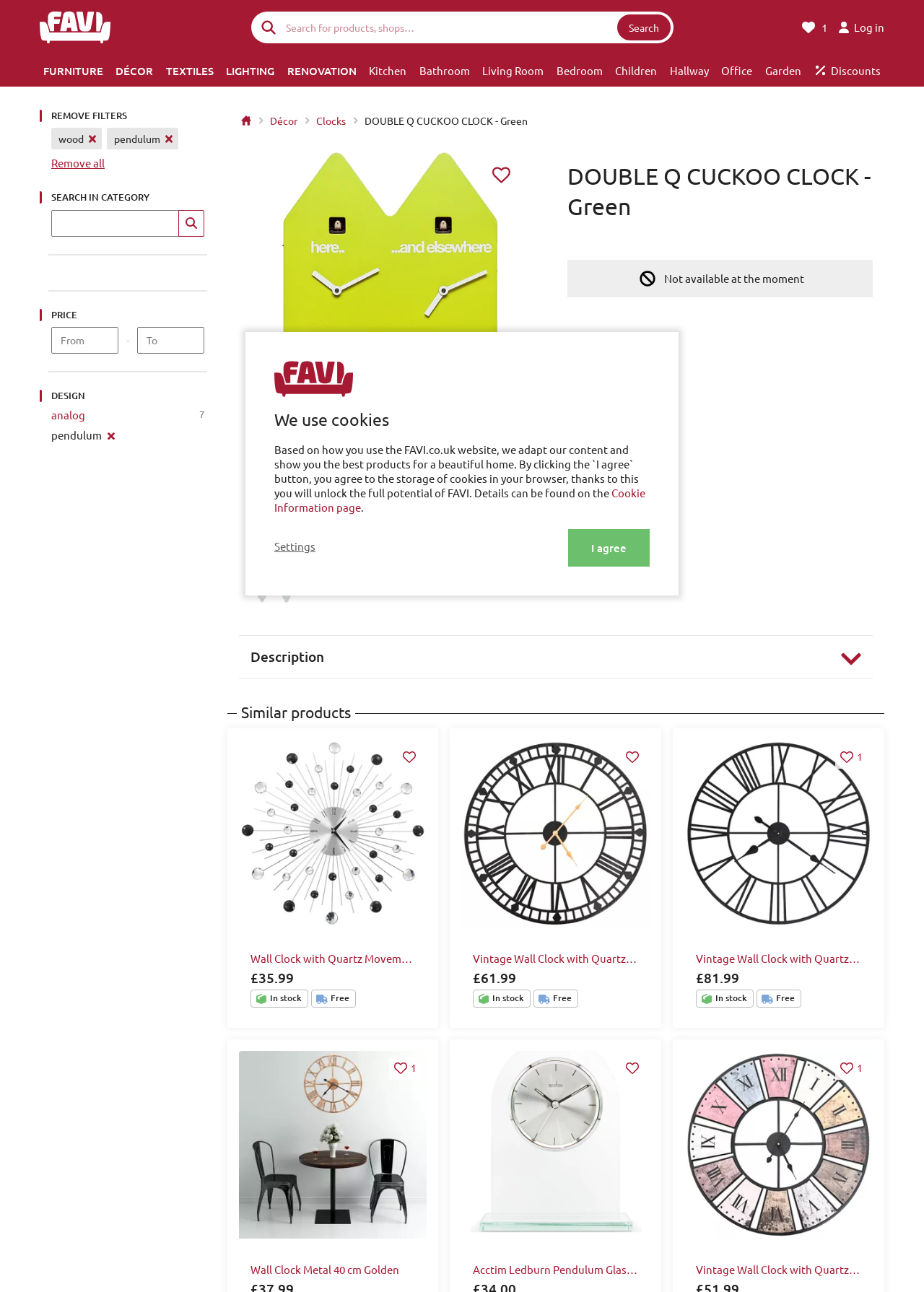Determine and generate the text content of the webpage's headline.

DOUBLE Q CUCKOO CLOCK - Green